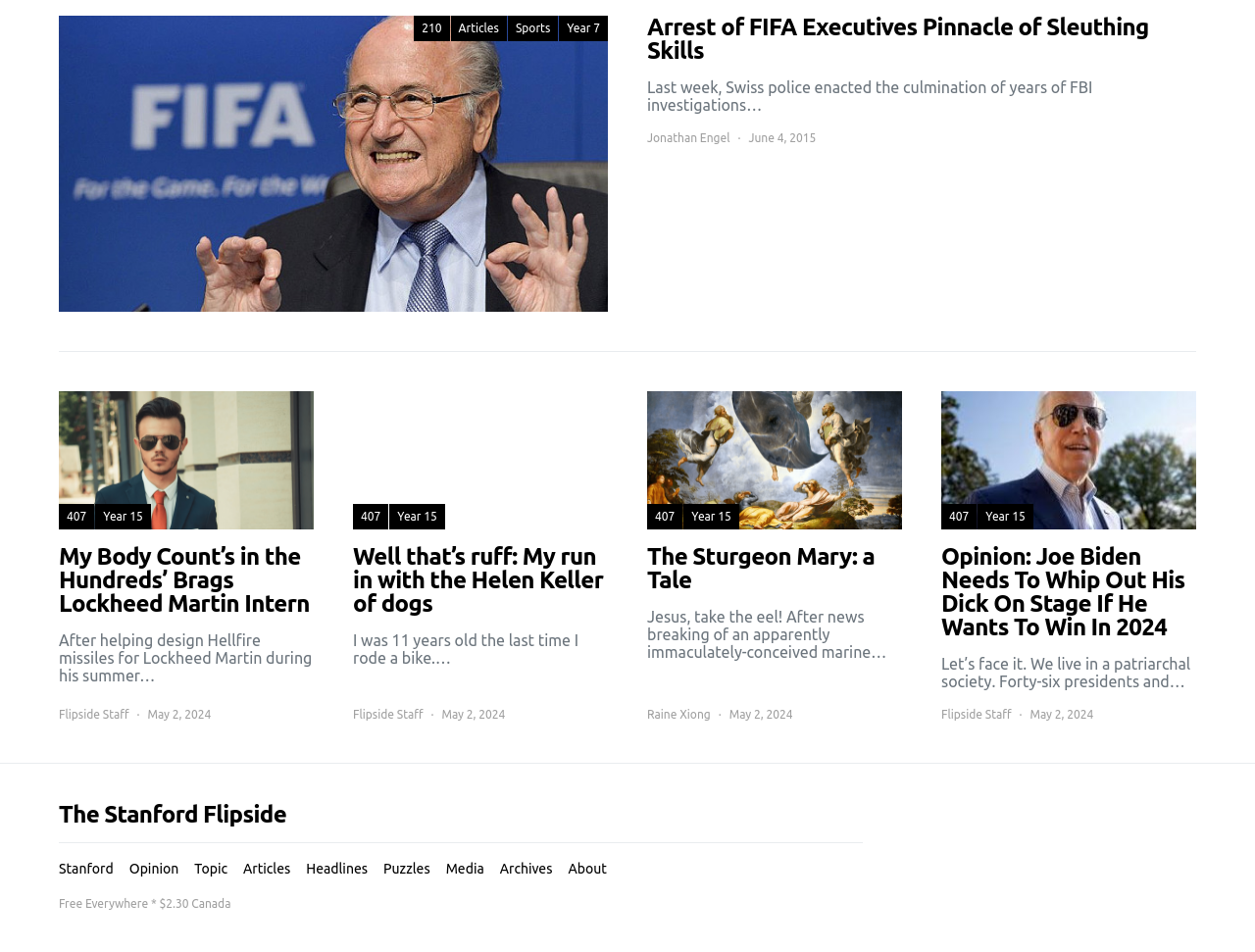Given the element description alt="Valid HTML 4.01 Strict", identify the bounding box coordinates for the UI element on the webpage screenshot. The format should be (top-left x, top-left y, bottom-right x, bottom-right y), with values between 0 and 1.

None